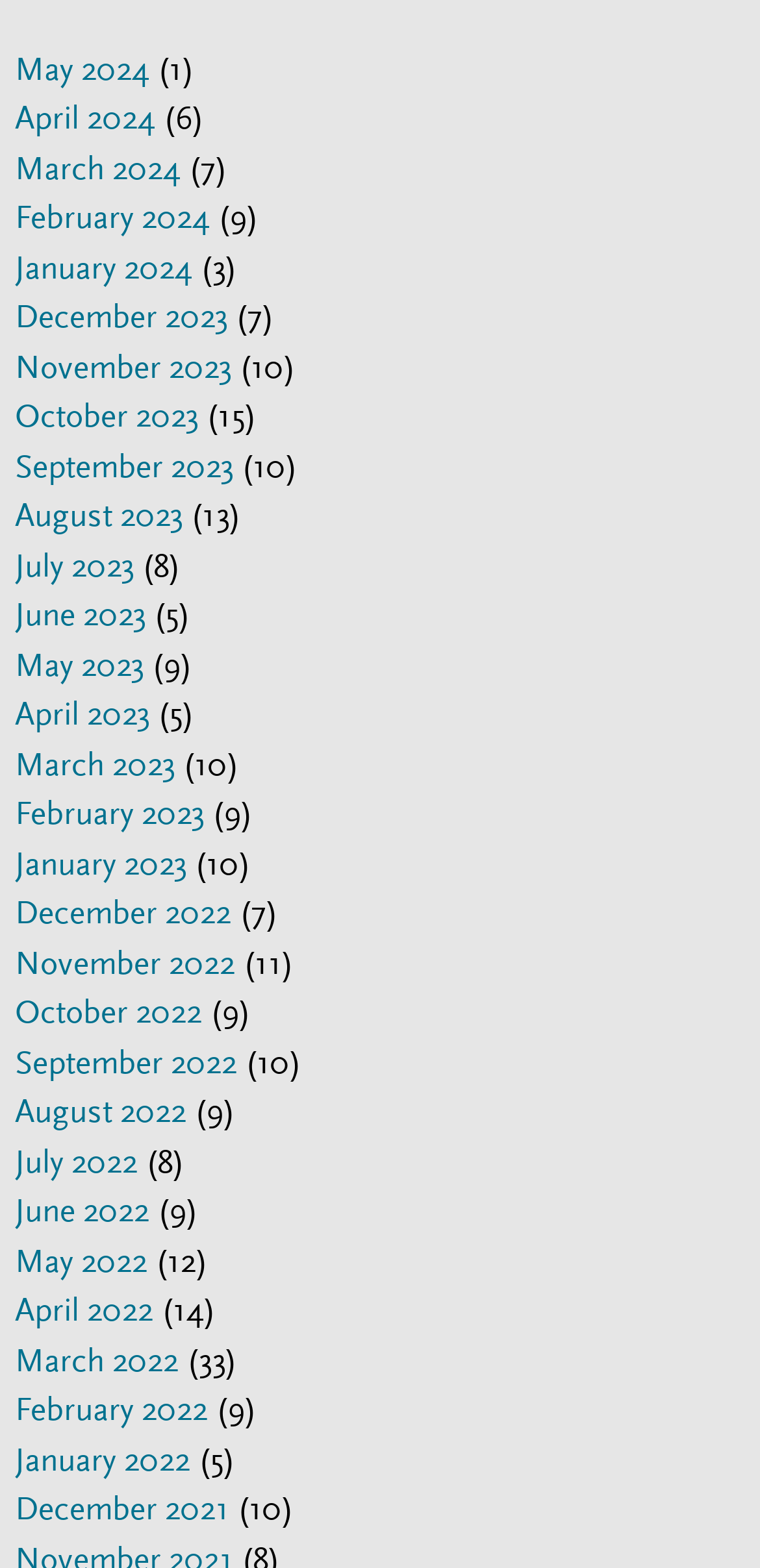What is the earliest month listed?
Please answer the question as detailed as possible.

By examining the list of links on the webpage, I found that the earliest month listed is December 2021, which is located at the bottom of the list.